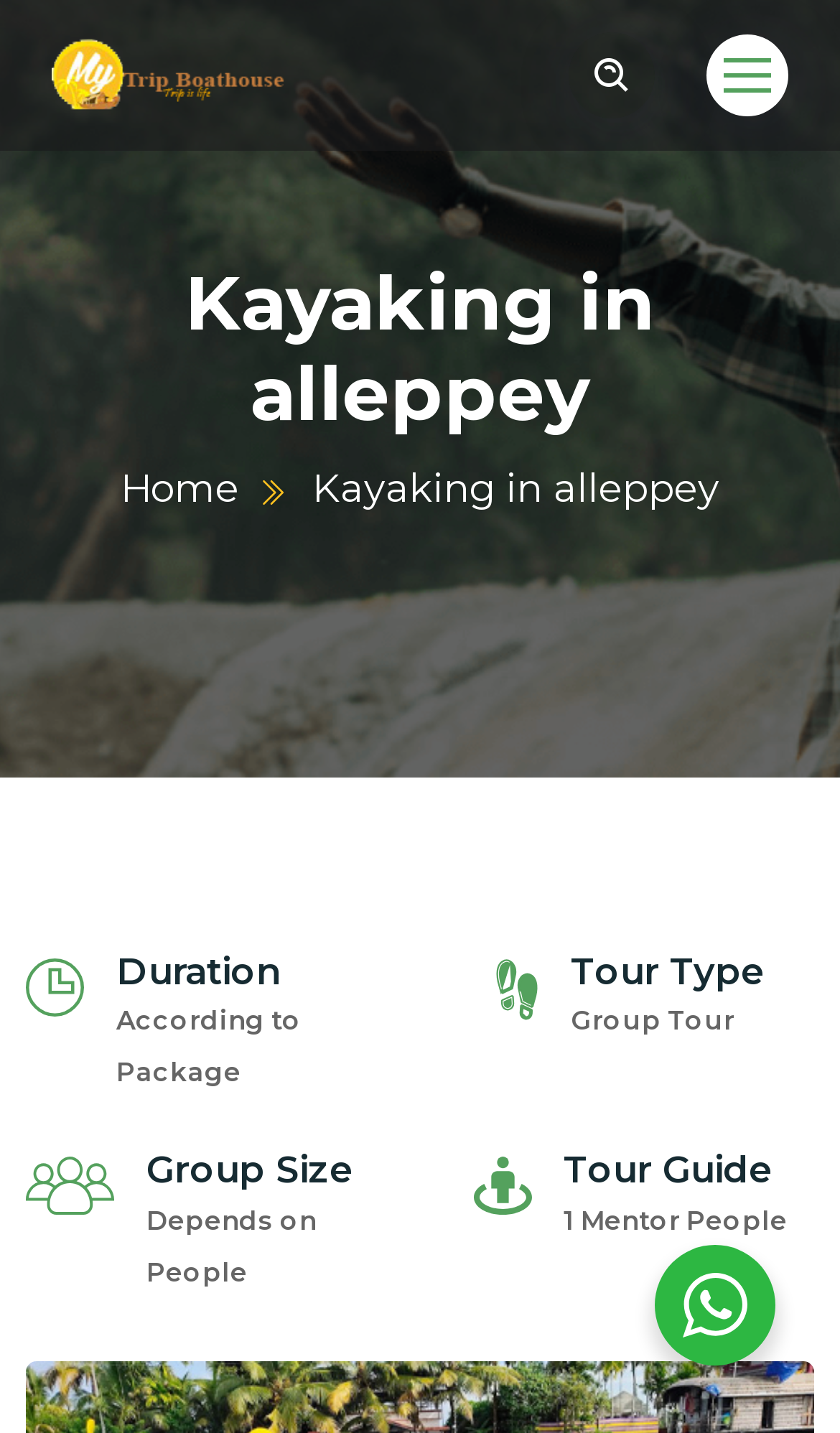How many mentors are provided for the tour?
Based on the screenshot, provide your answer in one word or phrase.

1